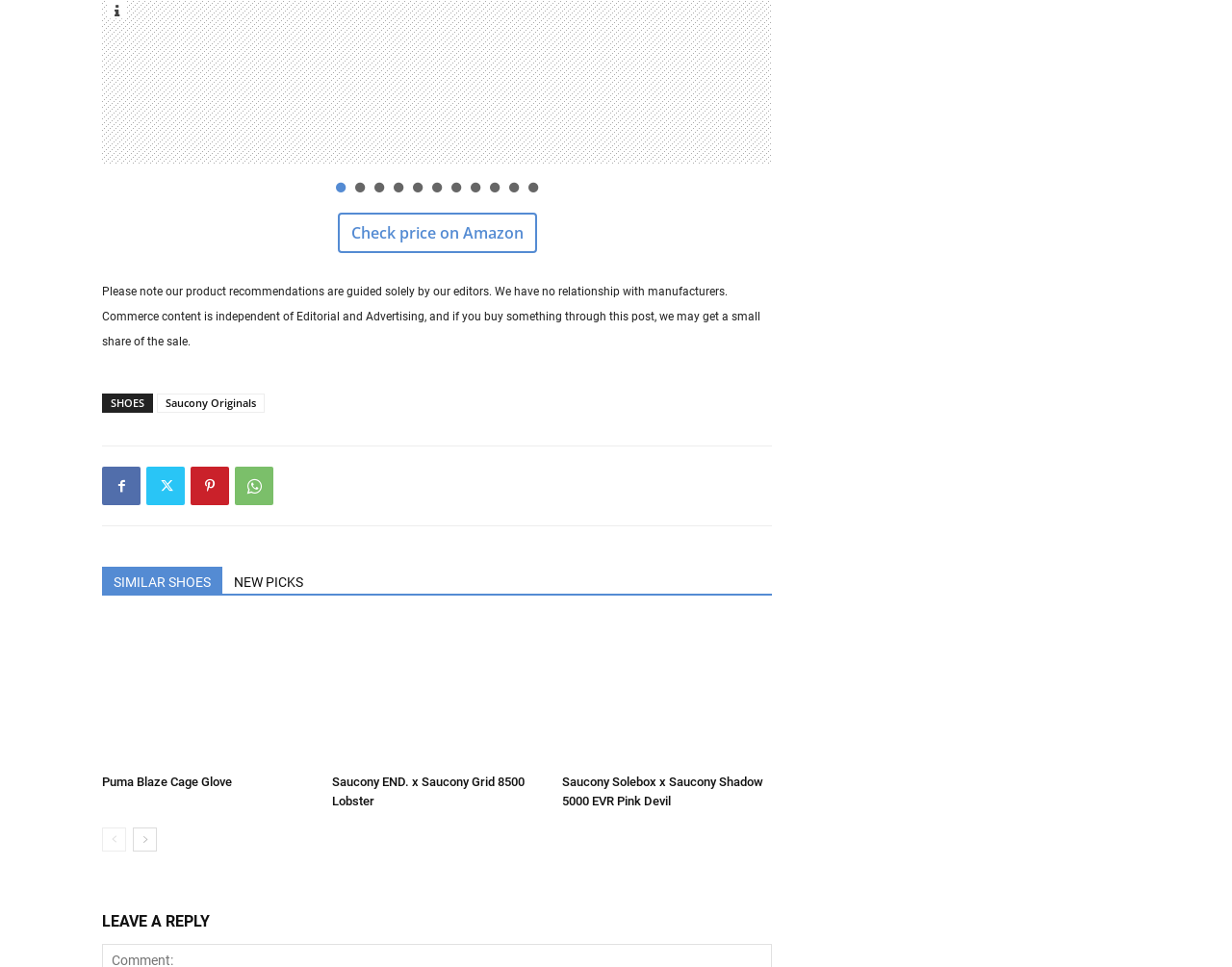Using the element description: "title="Puma Blaze Cage Glove"", determine the bounding box coordinates for the specified UI element. The coordinates should be four float numbers between 0 and 1, [left, top, right, bottom].

[0.083, 0.643, 0.253, 0.792]